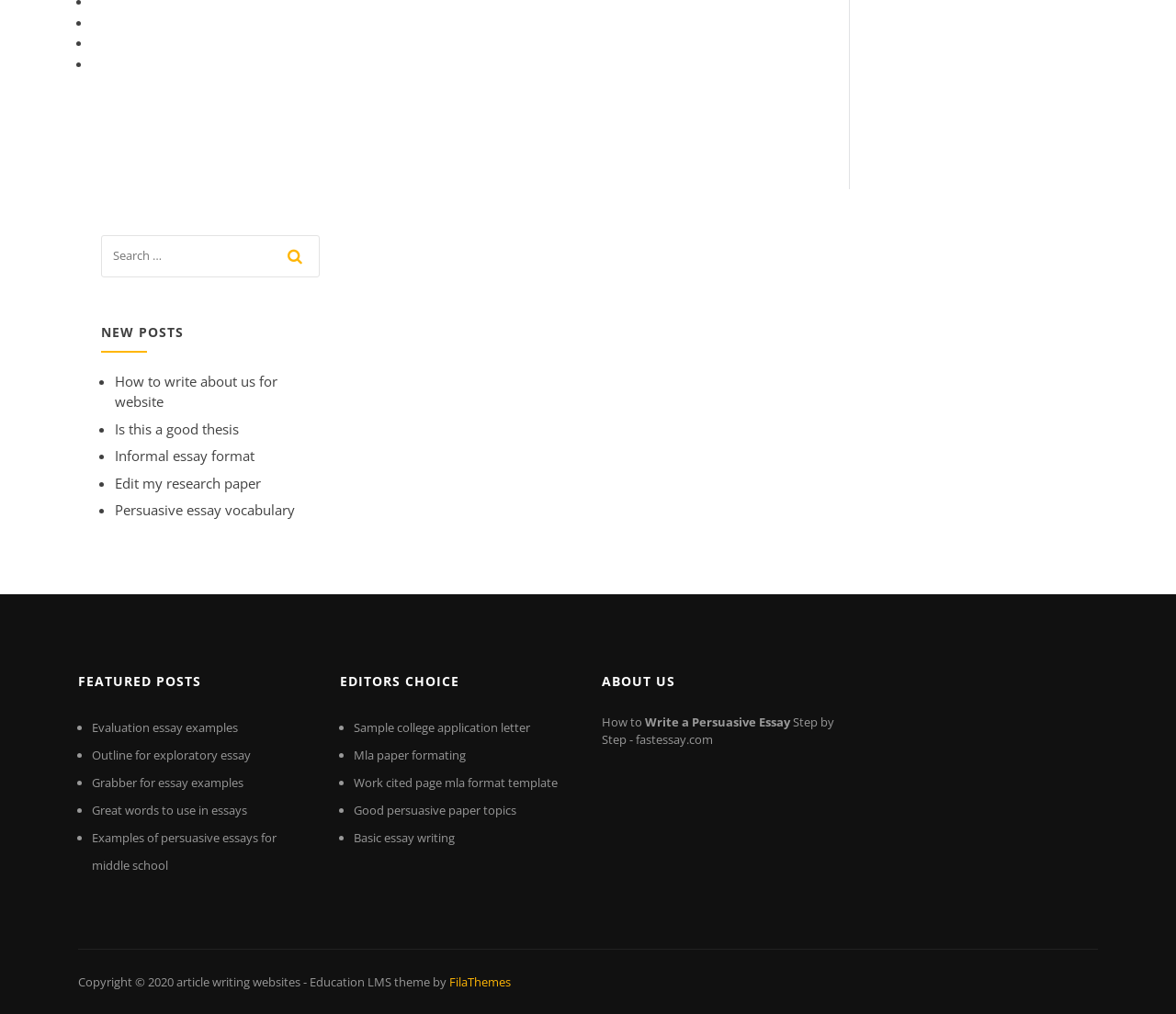Please provide the bounding box coordinates in the format (top-left x, top-left y, bottom-right x, bottom-right y). Remember, all values are floating point numbers between 0 and 1. What is the bounding box coordinate of the region described as: name="s" placeholder="Search …"

[0.086, 0.232, 0.271, 0.273]